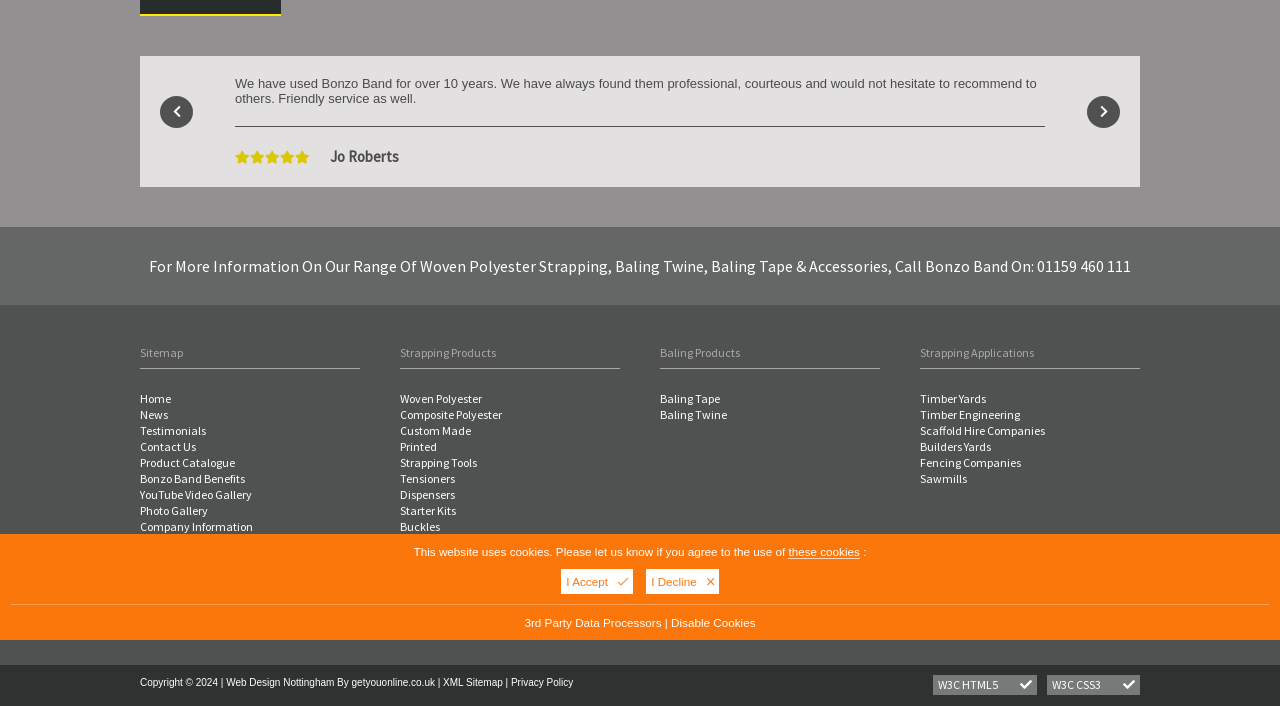Find the bounding box coordinates corresponding to the UI element with the description: "10 Web Hosting Statistics". The coordinates should be formatted as [left, top, right, bottom], with values as floats between 0 and 1.

None